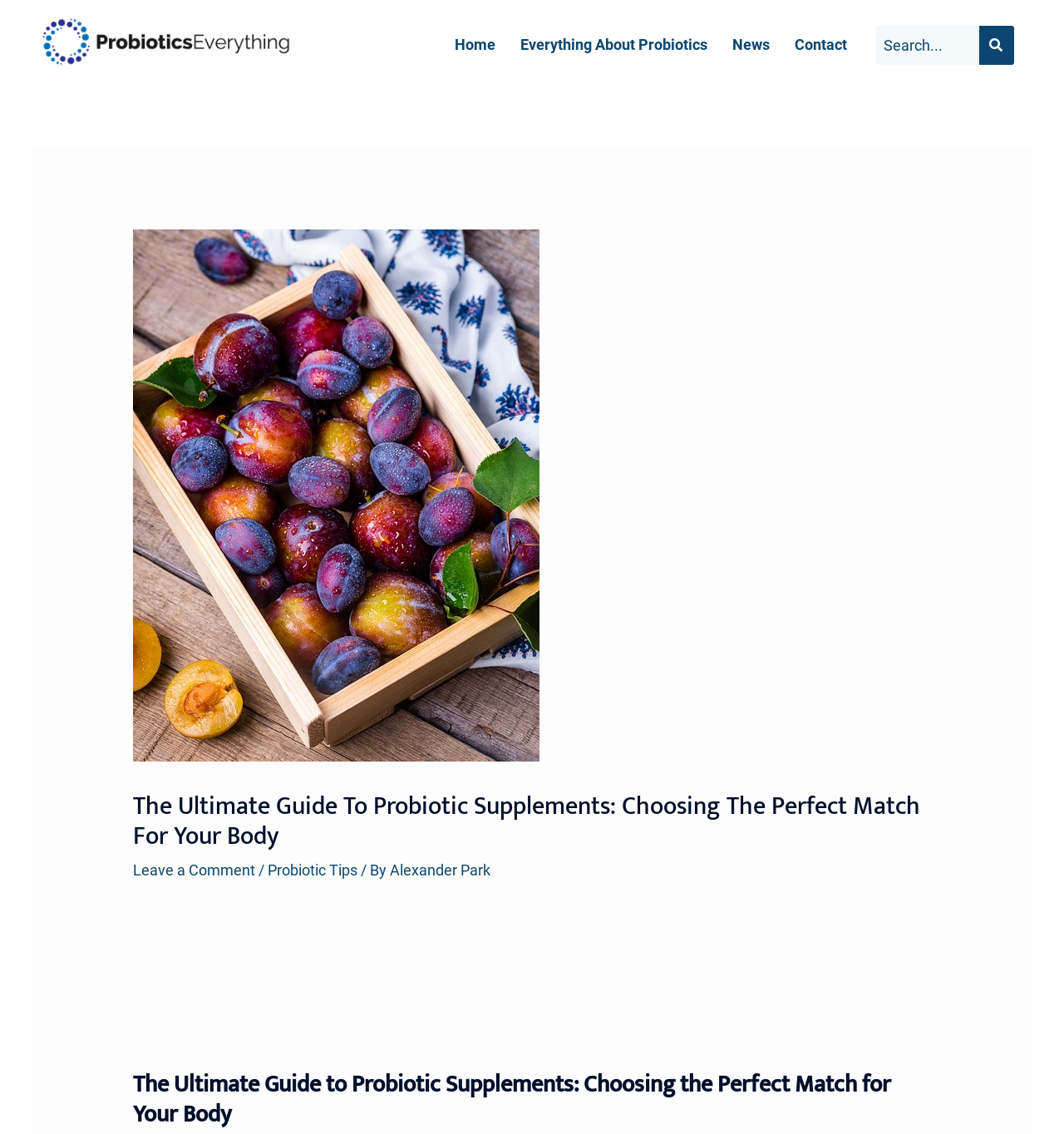Please analyze the image and provide a thorough answer to the question:
Who is the author of the article?

I found the author's name by looking at the link 'Alexander Park' at the top of the article, which is accompanied by the text 'By' and is likely to be the author's credit.